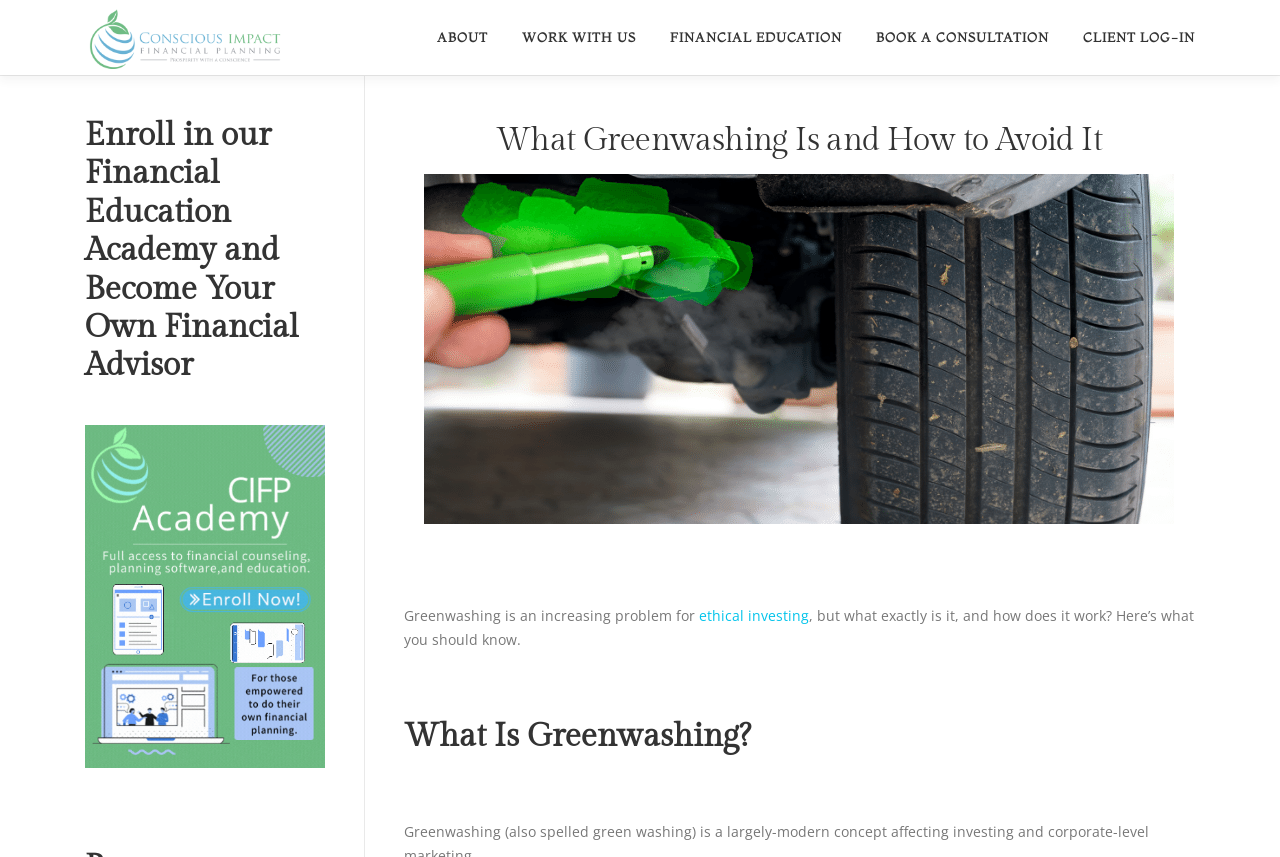How many main navigation sections are there?
Provide a one-word or short-phrase answer based on the image.

3